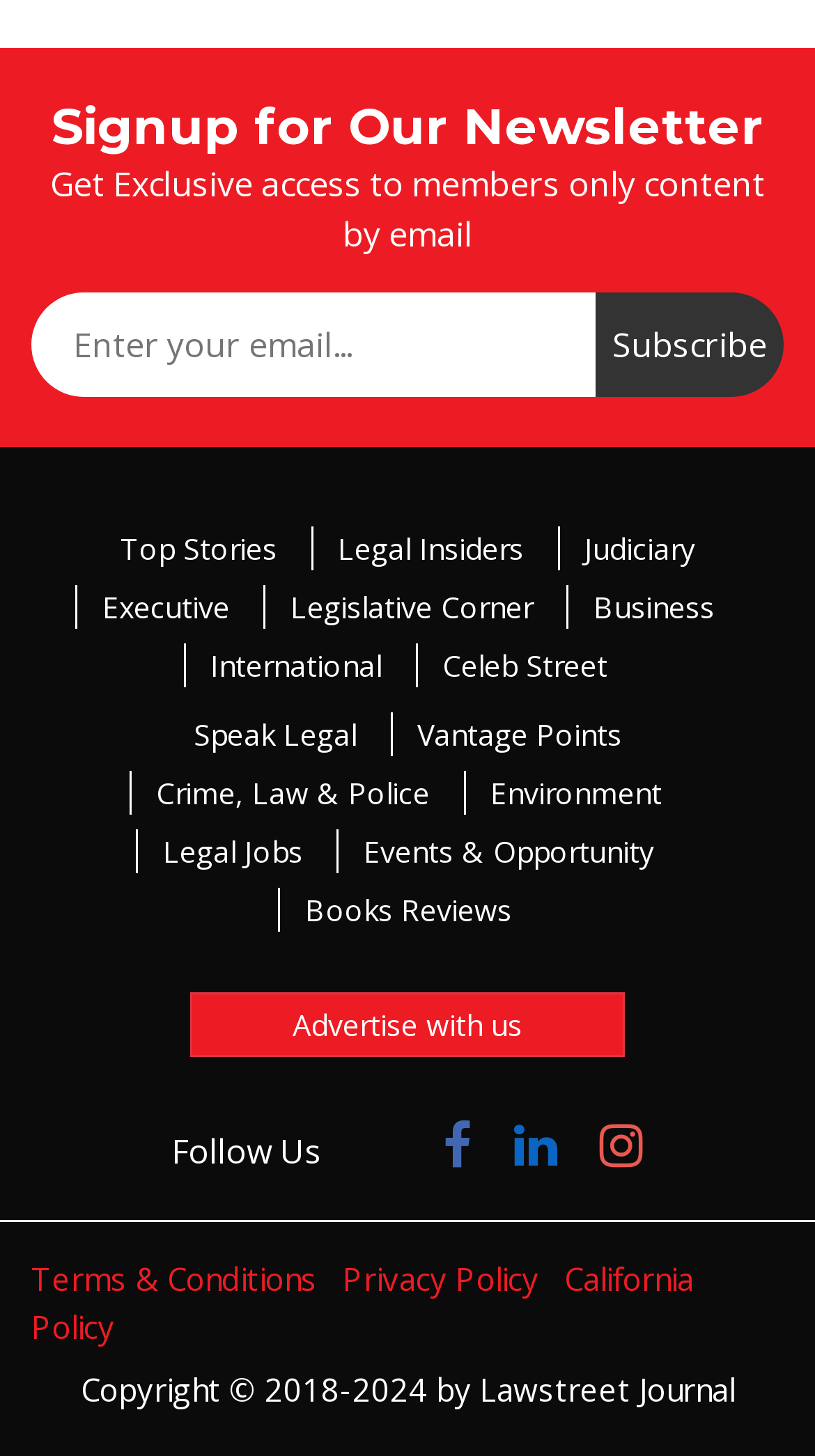From the webpage screenshot, predict the bounding box coordinates (top-left x, top-left y, bottom-right x, bottom-right y) for the UI element described here: Top Stories

[0.117, 0.361, 0.371, 0.392]